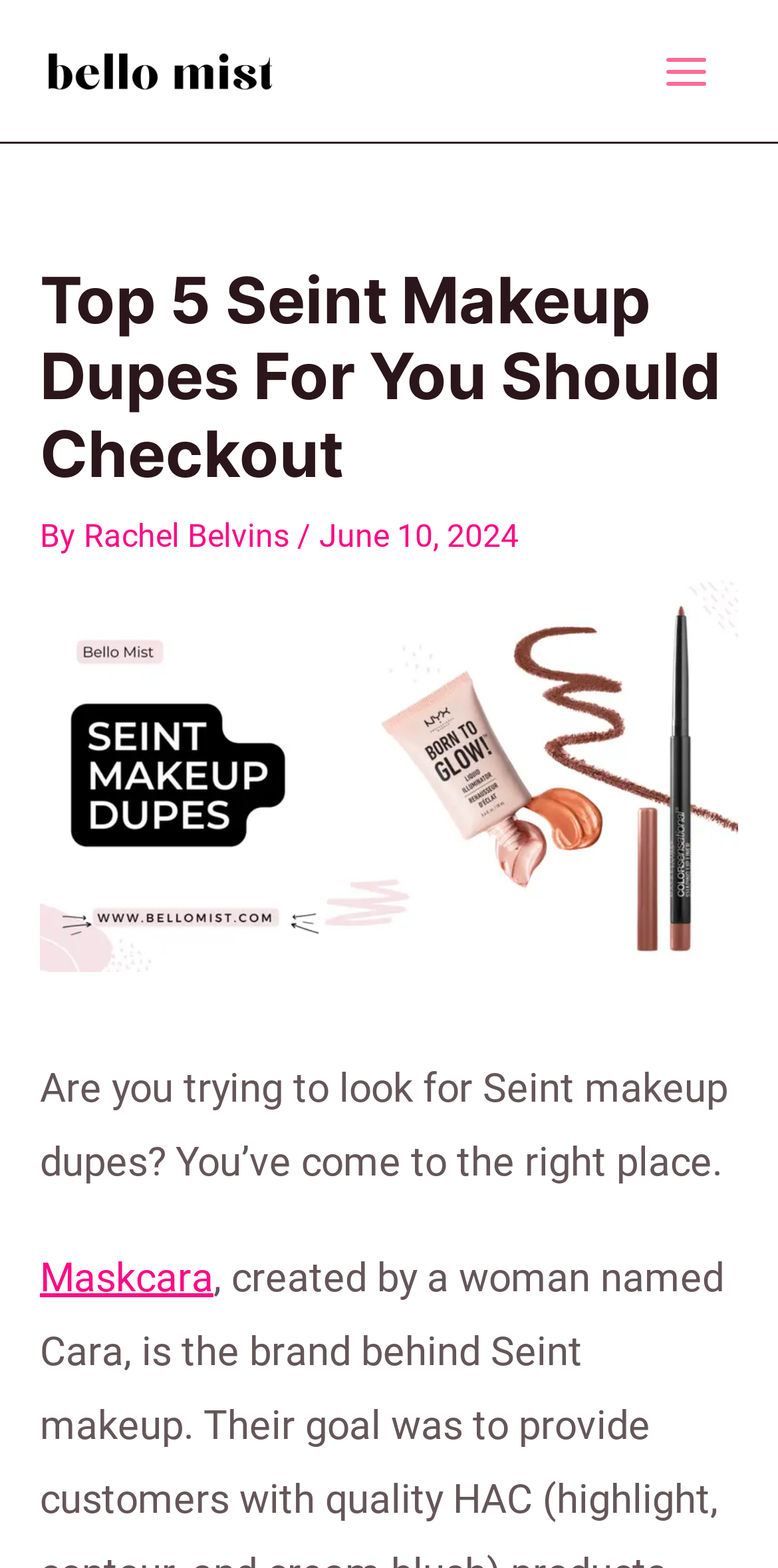Produce a meticulous description of the webpage.

The webpage is about Seint makeup dupes, with a focus on listing the top five dupes to check out. At the top left corner, there is a logo of Bello Mist, accompanied by a link with the same name. On the top right corner, there is a main menu button with an image icon.

Below the logo, there is a header section that spans the entire width of the page. It contains a heading that reads "Top 5 Seint Makeup Dupes For You Should Checkout", followed by the author's name, "Rachel Belvins", and the date "June 10, 2024".

Underneath the header, there is a paragraph of text that summarizes the content of the page, stating that the user has come to the right place to find Seint makeup dupes. Below this text, there is a link to "Maskcara", which is likely a related resource or brand.

Overall, the webpage appears to be a blog post or article that provides information and resources on Seint makeup dupes, with a clear and concise layout that makes it easy to navigate.